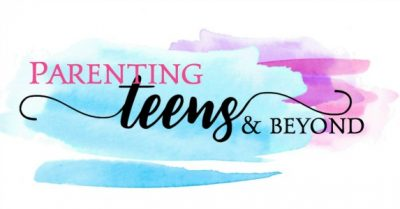Detail everything you observe in the image.

The image features a colorful and artistic design with the words "PARENTING teens & BEYOND" prominently displayed. The text is styled with a combination of bold and elegant fonts, creating a visually appealing contrast. The backdrop consists of gentle watercolor brush strokes in shades of blue and pink, evoking a sense of warmth and creativity. This imagery captures the essence of navigating the challenges and joys of parenting teens, suggesting a supportive and insightful approach for parents as they guide their children into young adulthood. The overall aesthetic is inviting and encouraging, aligning with themes of growth, resilience, and community in parenting.